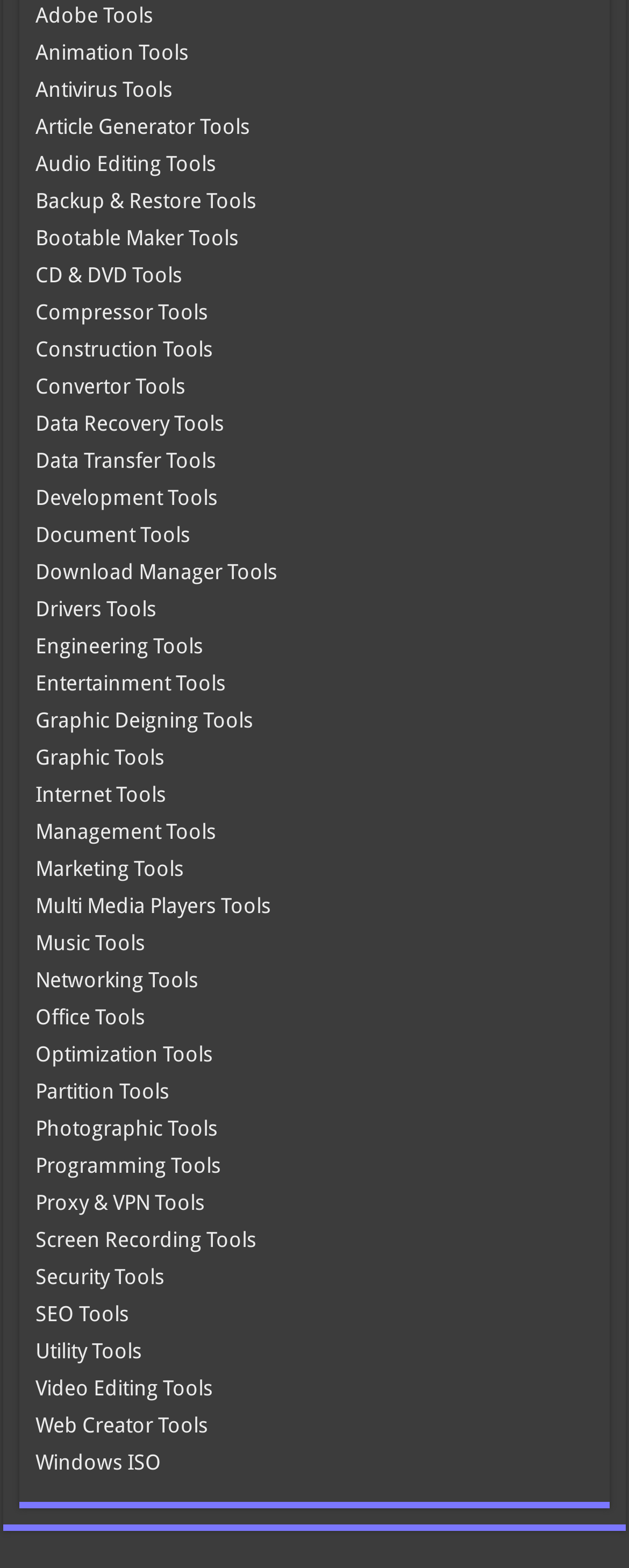Please identify the bounding box coordinates of the element's region that needs to be clicked to fulfill the following instruction: "Explore Data Recovery Tools". The bounding box coordinates should consist of four float numbers between 0 and 1, i.e., [left, top, right, bottom].

[0.056, 0.263, 0.356, 0.278]